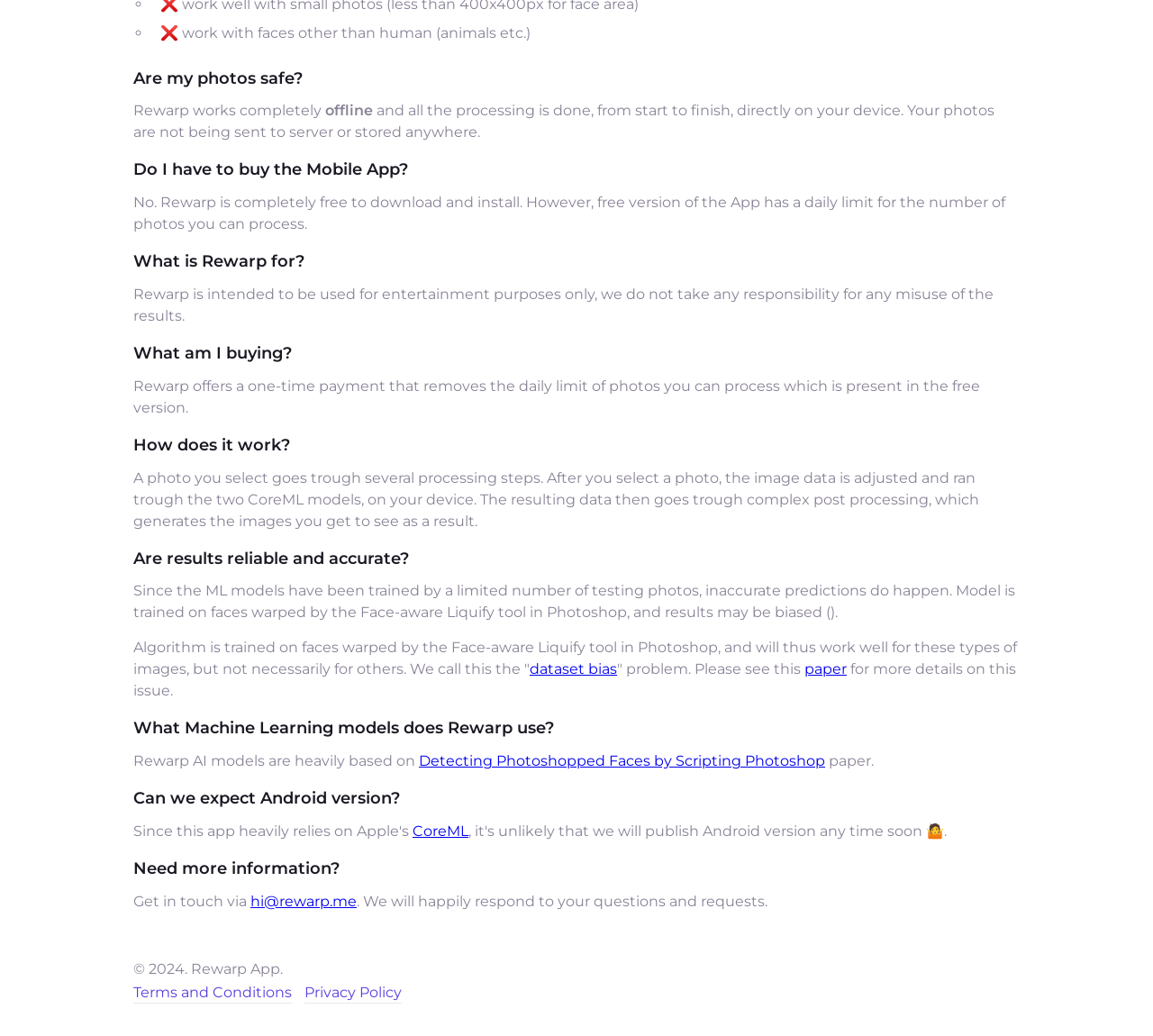Determine the bounding box coordinates of the UI element described below. Use the format (top-left x, top-left y, bottom-right x, bottom-right y) with floating point numbers between 0 and 1: paper

[0.698, 0.638, 0.734, 0.654]